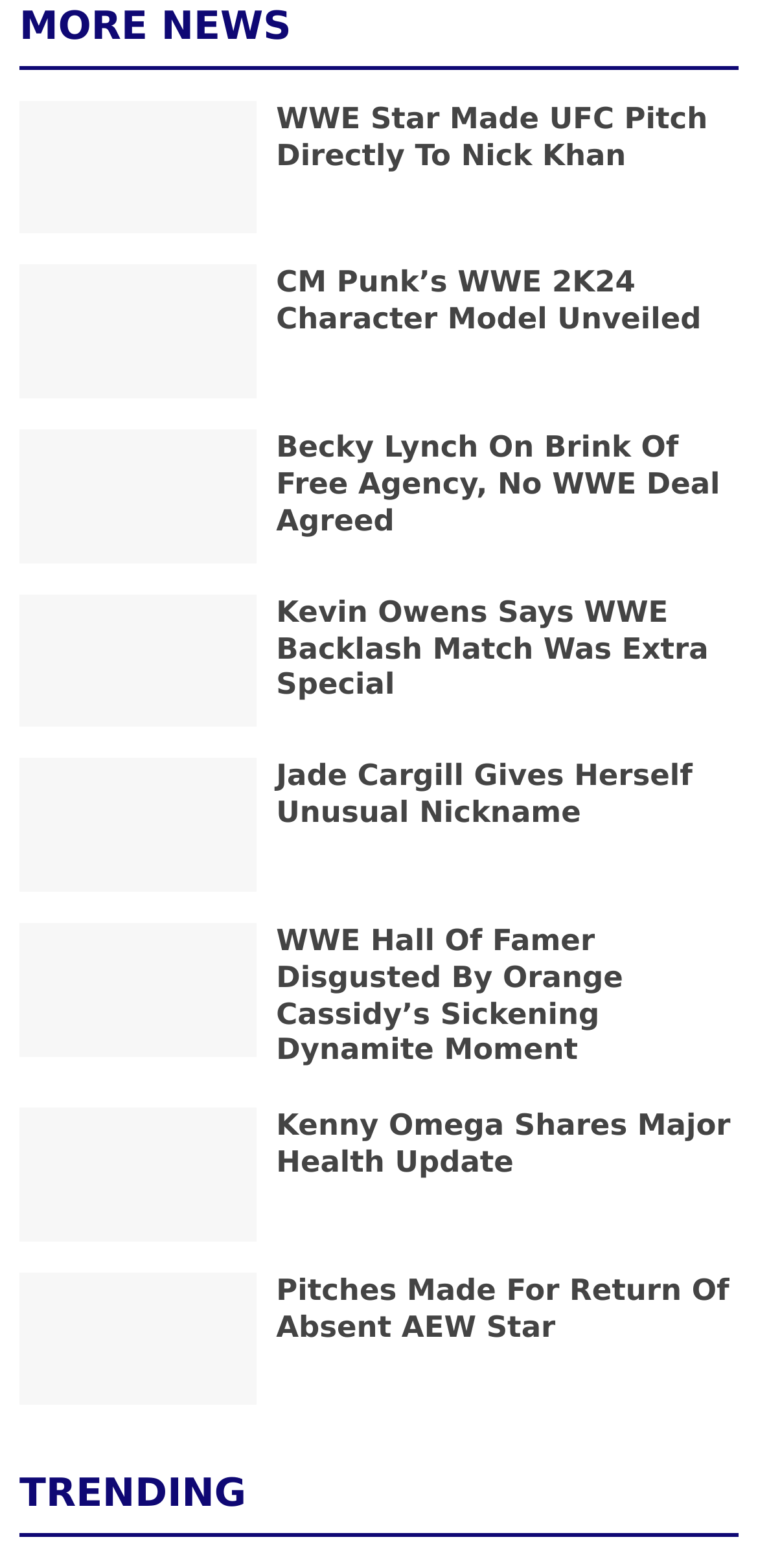Determine the bounding box coordinates of the clickable element necessary to fulfill the instruction: "Check out Becky Lynch On Brink Of Free Agency, No WWE Deal Agreed story". Provide the coordinates as four float numbers within the 0 to 1 range, i.e., [left, top, right, bottom].

[0.364, 0.274, 0.95, 0.343]